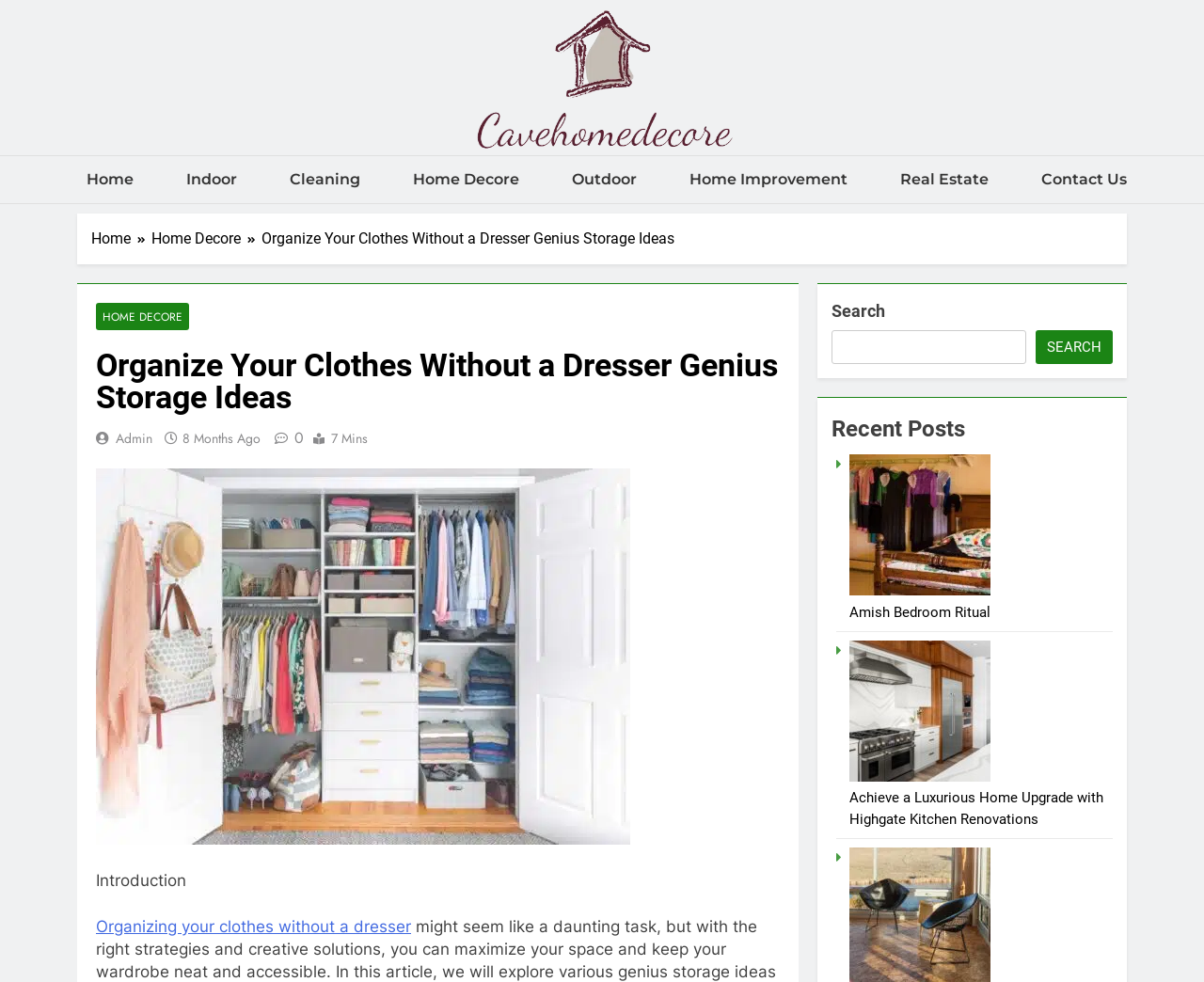Generate a comprehensive caption for the webpage you are viewing.

The webpage is about organizing clothes without a dresser, providing genius storage ideas. At the top, there is a navigation menu with links to different categories, including Home, Indoor, Cleaning, Home Decore, Outdoor, Home Improvement, and Real Estate. Below the navigation menu, there is a breadcrumbs section showing the current page's location.

The main content area has a header section with a title "Organize Your Clothes Without a Dresser: Genius Storage Ideas" and a link to the Home Decore category. Below the title, there are links to the Admin page and a timestamp indicating when the article was posted, 8 months ago. There is also a reading time indicator showing that the article can be read in 7 minutes.

To the right of the timestamp, there is a social media sharing icon. Below the header section, there is a large image related to the article's topic. The article's introduction is located below the image, followed by a link to the main content of the article.

On the right side of the page, there is a search bar with a search button. Below the search bar, there is a heading "Recent Posts" followed by two rows of images and links to other articles, including "Amish Bedroom Ritual" and "Achieve a Luxurious Home Upgrade with Highgate Kitchen Renovations".